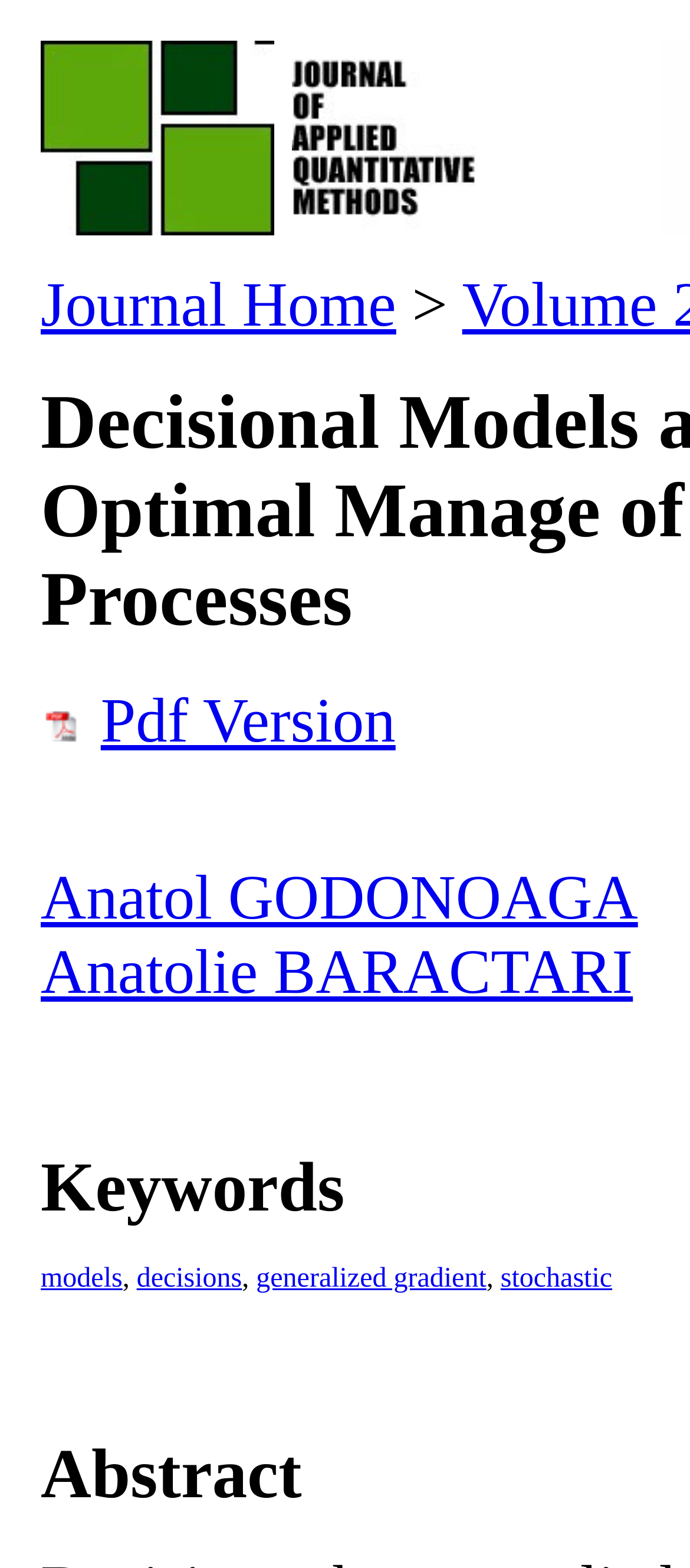Determine the bounding box coordinates of the target area to click to execute the following instruction: "view pdf version."

[0.146, 0.437, 0.573, 0.482]